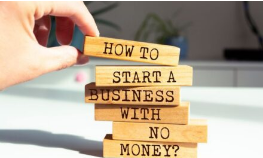What is the background color of the image?
Provide a one-word or short-phrase answer based on the image.

Bright and neutral